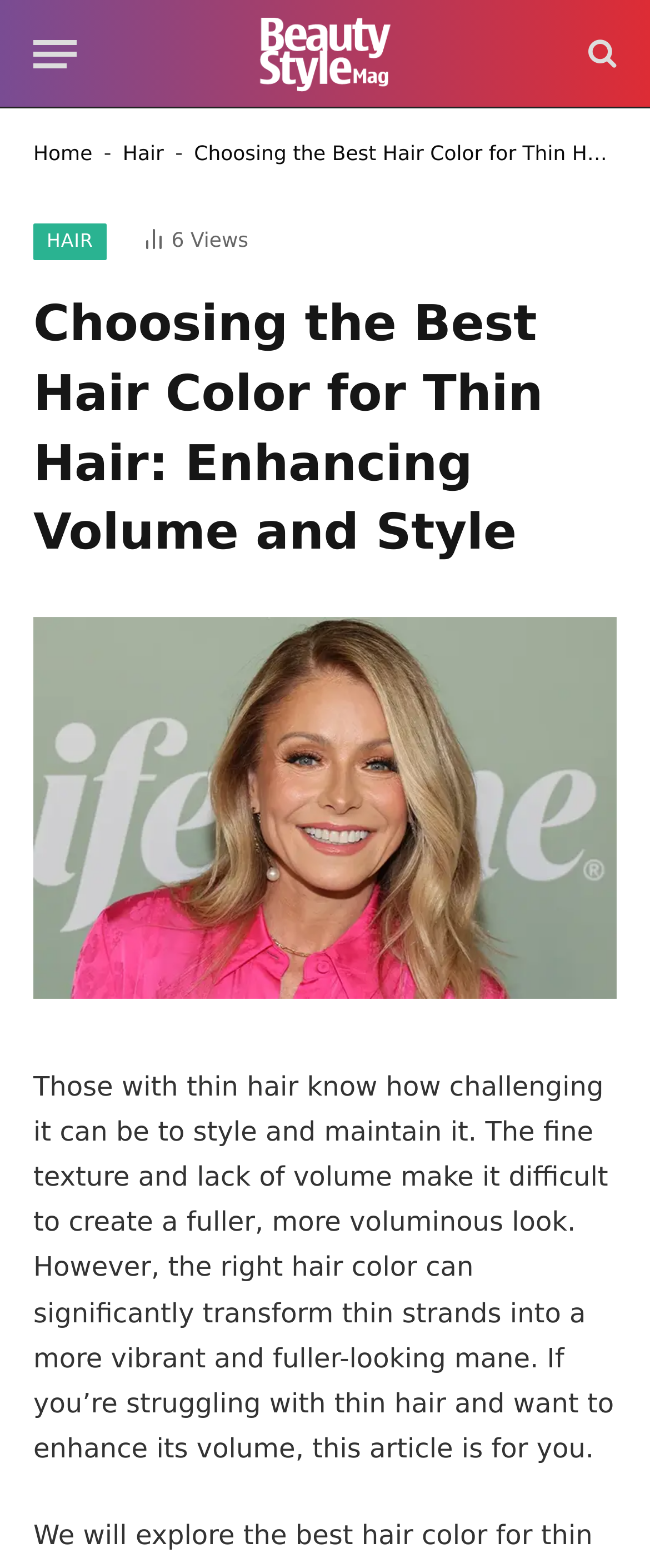From the screenshot, find the bounding box of the UI element matching this description: "aria-label="Menu"". Supply the bounding box coordinates in the form [left, top, right, bottom], each a float between 0 and 1.

[0.051, 0.011, 0.118, 0.058]